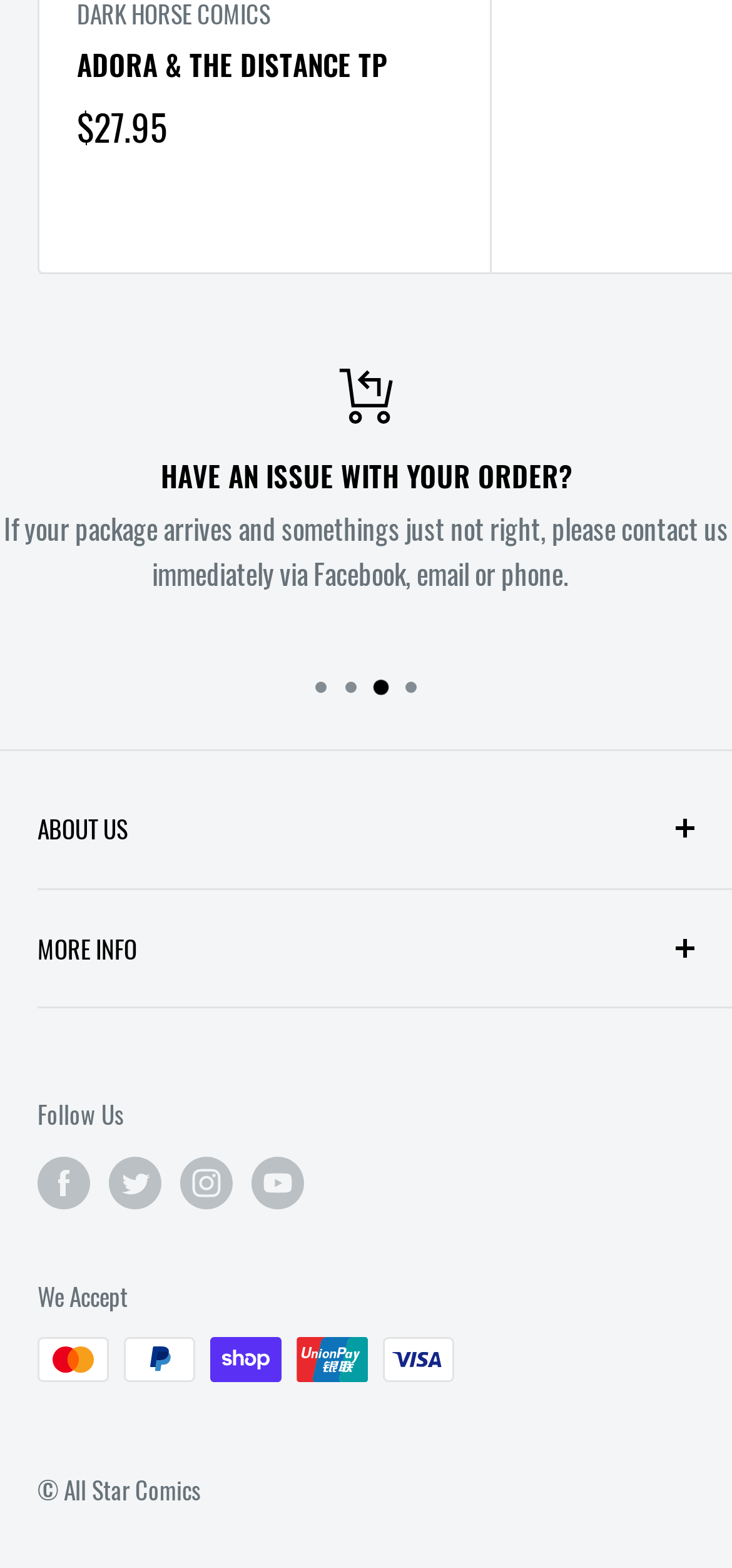Locate the bounding box coordinates of the area that needs to be clicked to fulfill the following instruction: "Print the current message". The coordinates should be in the format of four float numbers between 0 and 1, namely [left, top, right, bottom].

None